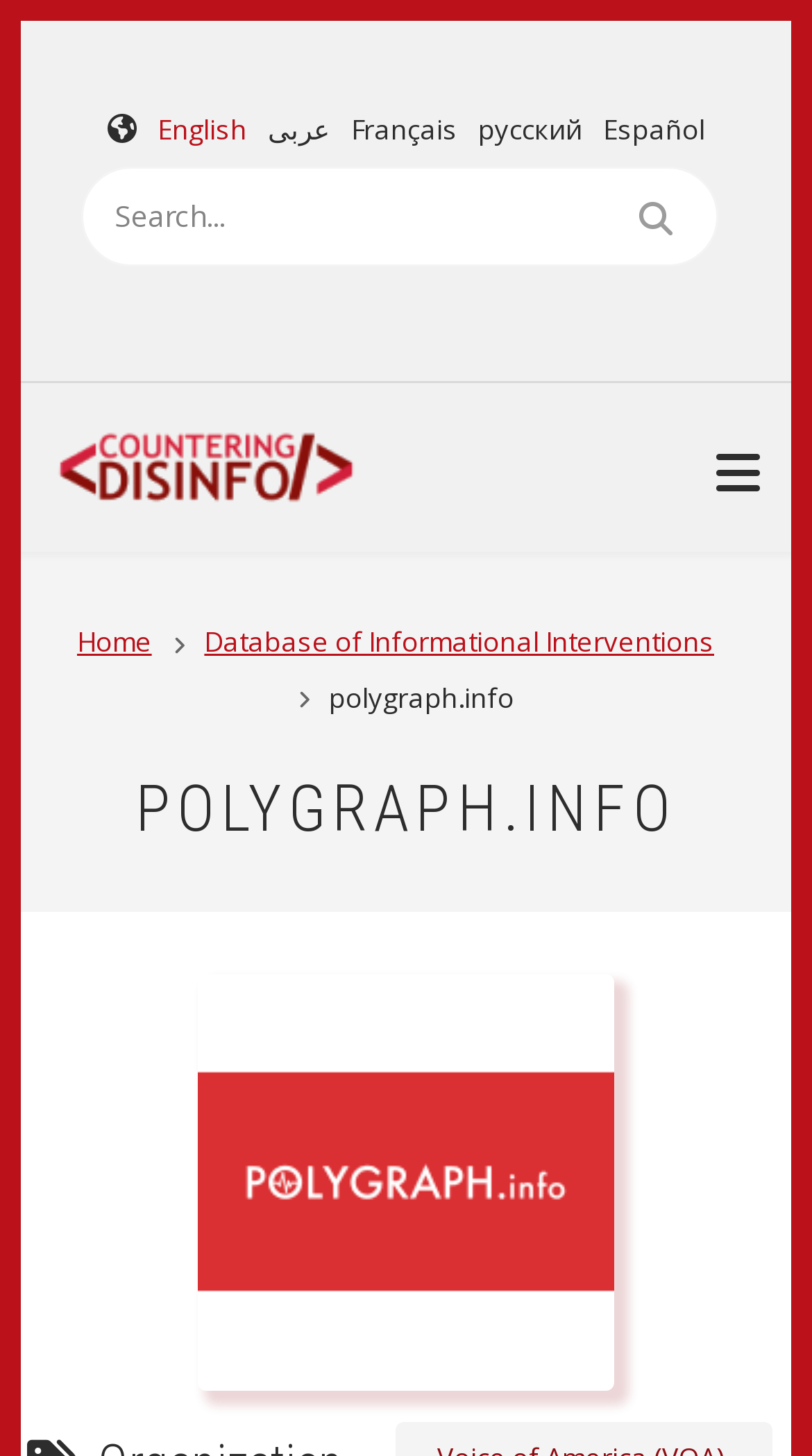What is the name of the website?
Please answer the question as detailed as possible.

I found the website name by looking at the top navigation bar, where I saw a heading element with the text 'Polygraph.info'. This is likely the name of the website.